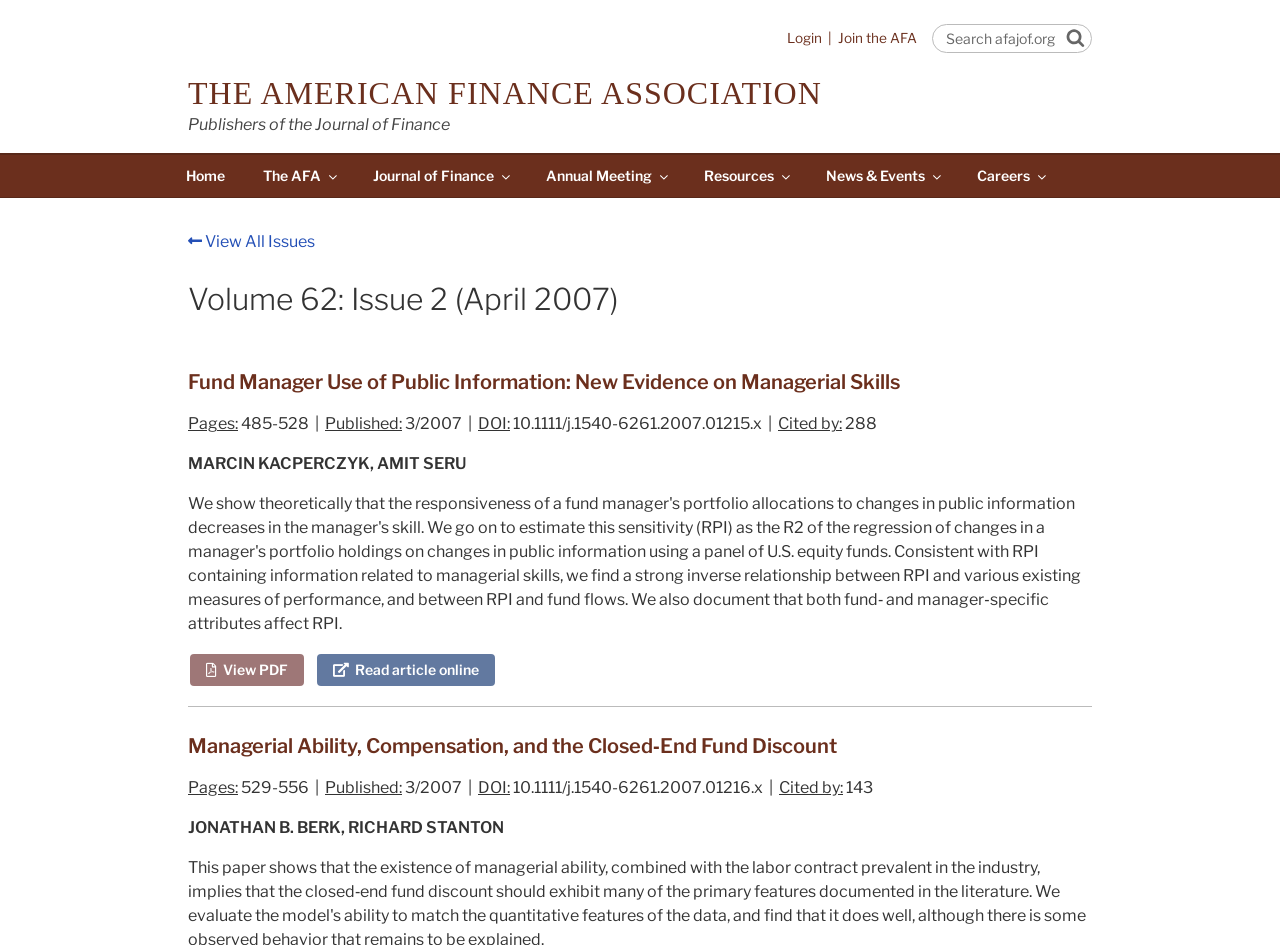Generate the text content of the main headline of the webpage.

Volume 62: Issue 2 (April 2007)